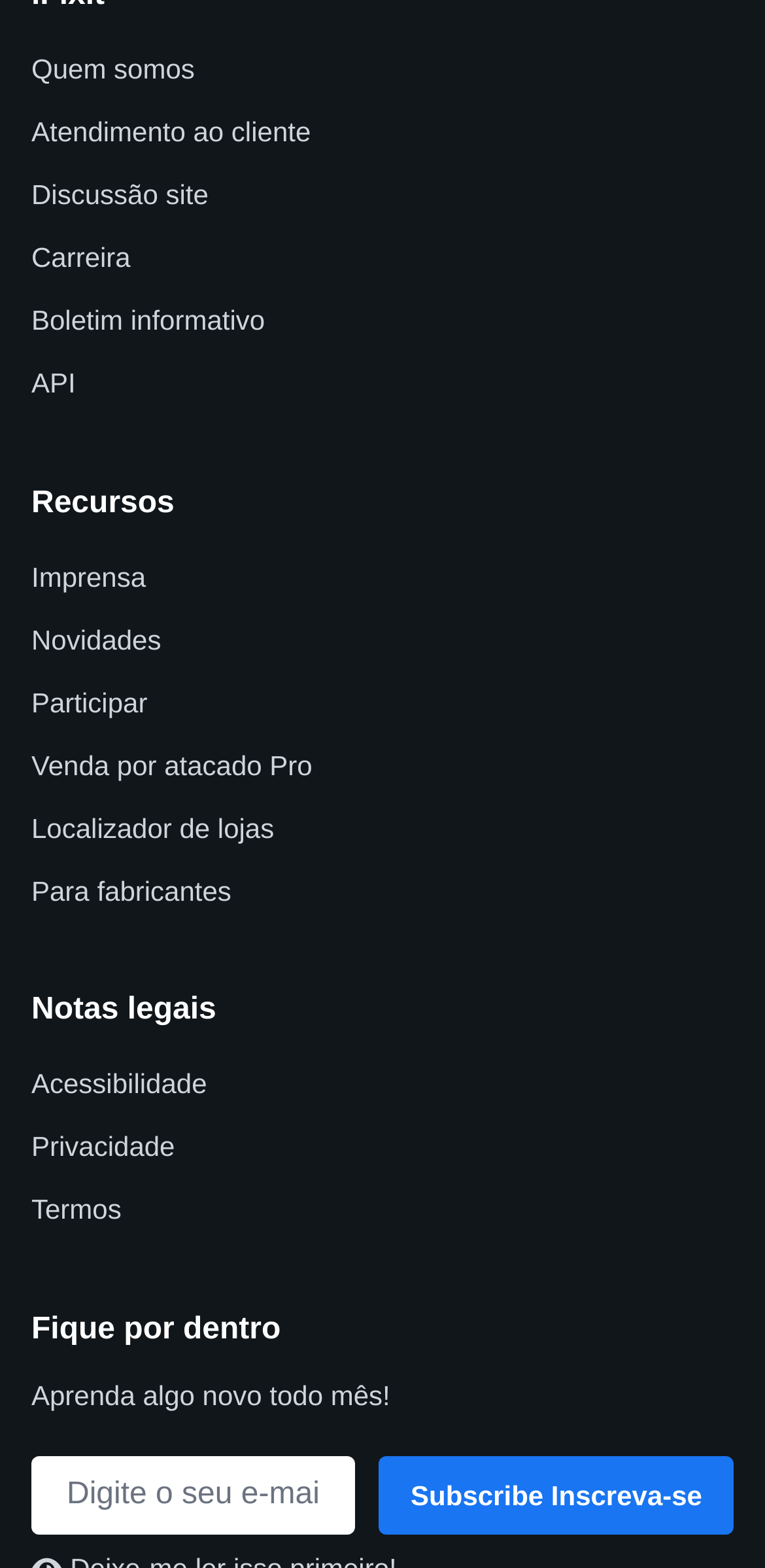Identify the bounding box coordinates of the part that should be clicked to carry out this instruction: "Learn about Carreira".

[0.041, 0.154, 0.171, 0.174]